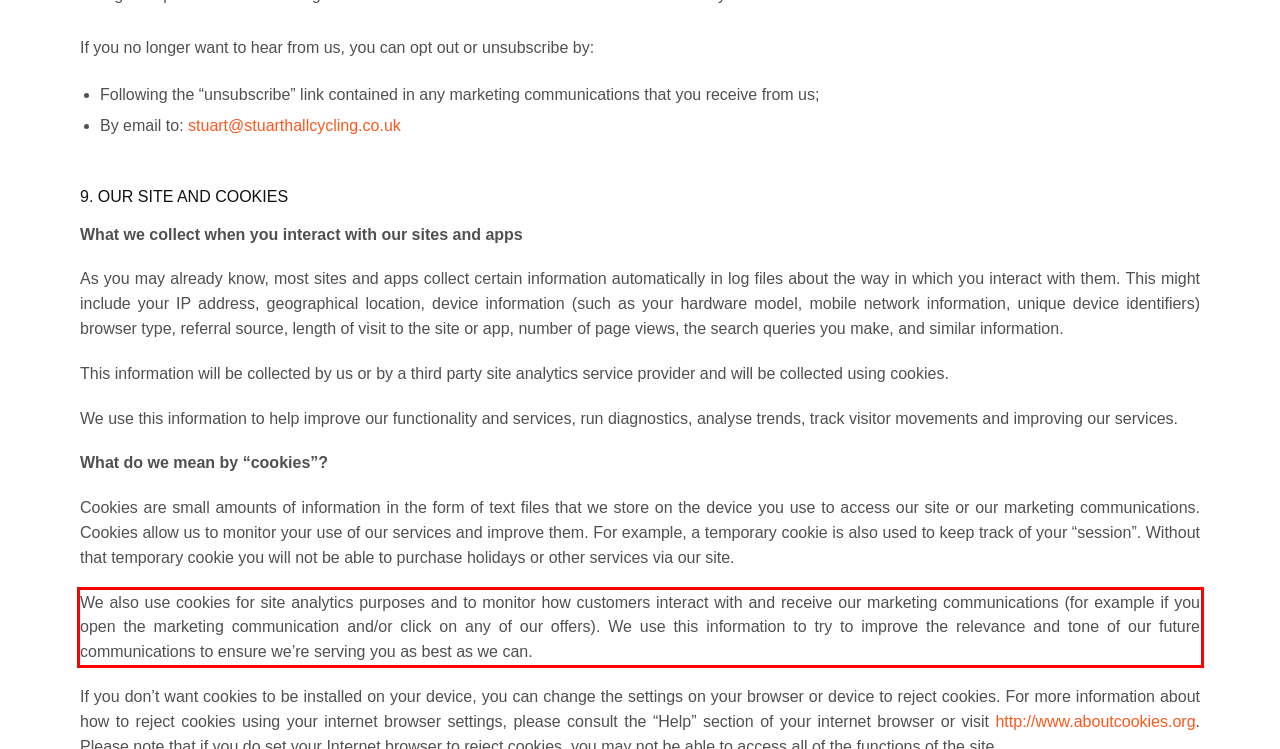Please examine the webpage screenshot and extract the text within the red bounding box using OCR.

We also use cookies for site analytics purposes and to monitor how customers interact with and receive our marketing communications (for example if you open the marketing communication and/or click on any of our offers). We use this information to try to improve the relevance and tone of our future communications to ensure we’re serving you as best as we can.